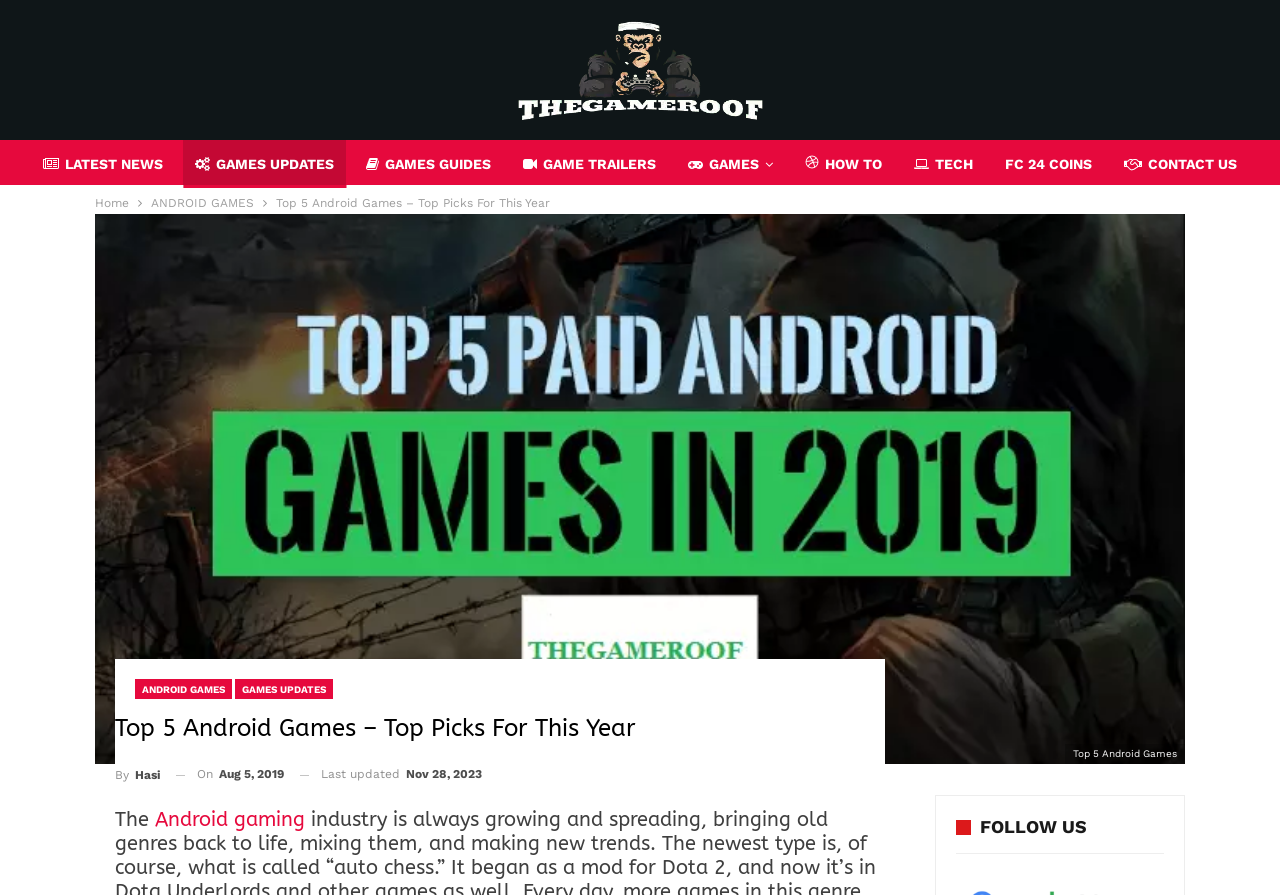Please provide the bounding box coordinates for the UI element as described: "TECH". The coordinates must be four floats between 0 and 1, represented as [left, top, right, bottom].

[0.727, 0.156, 0.792, 0.21]